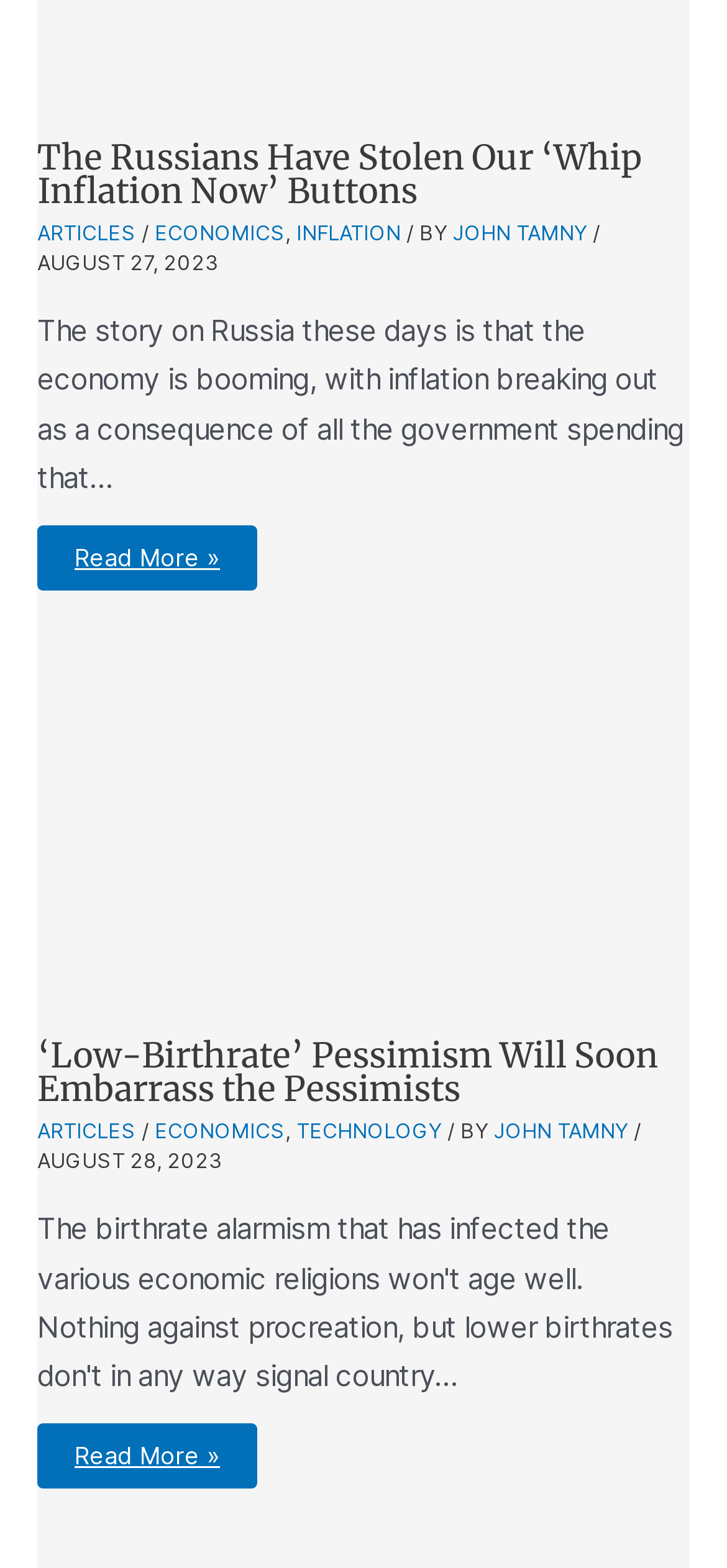Find the bounding box coordinates of the element I should click to carry out the following instruction: "Click on the link 'ECONOMICS'".

[0.213, 0.14, 0.392, 0.156]